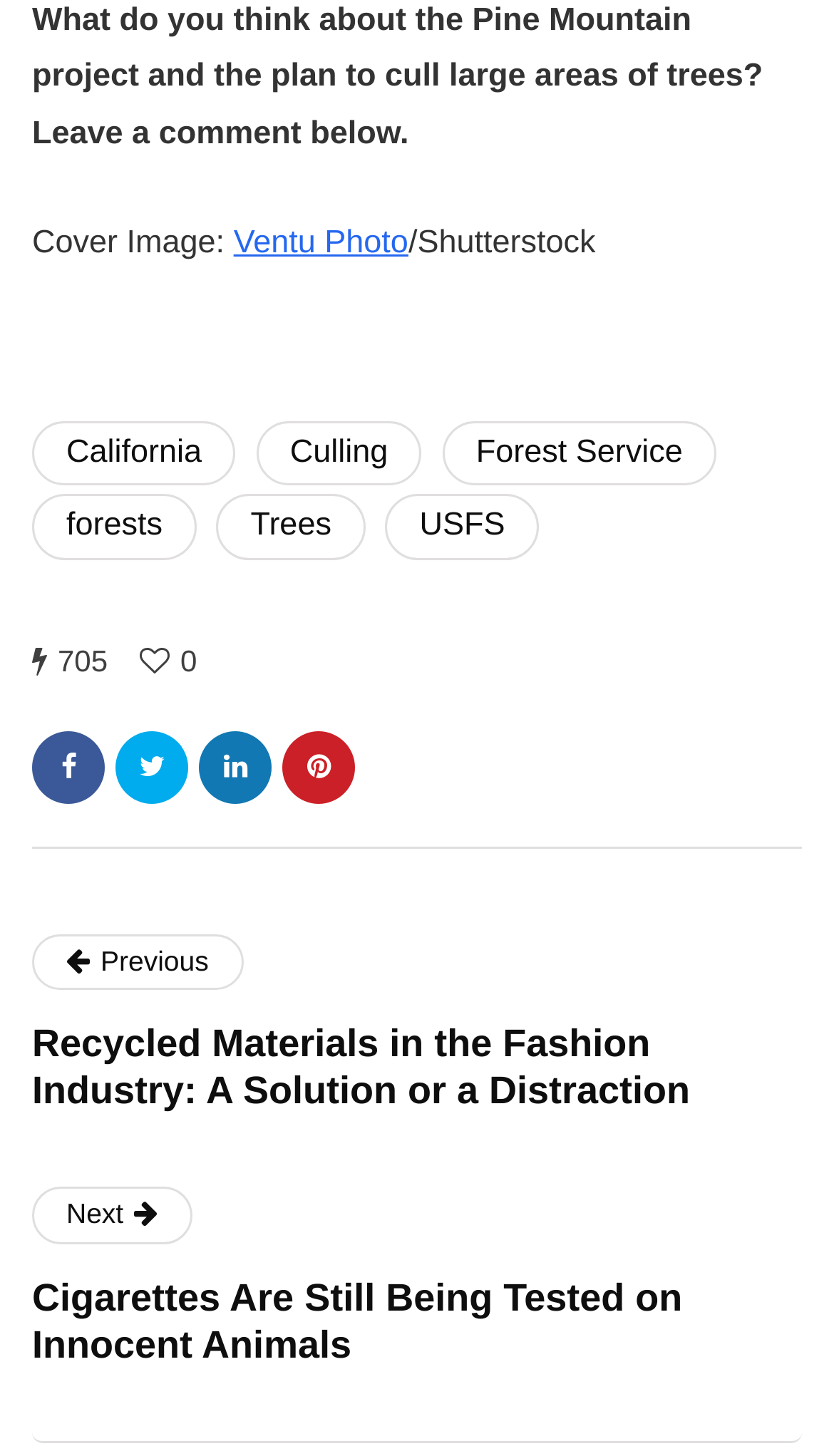Please answer the following question using a single word or phrase: 
What is the next article about?

Cigarettes being tested on animals